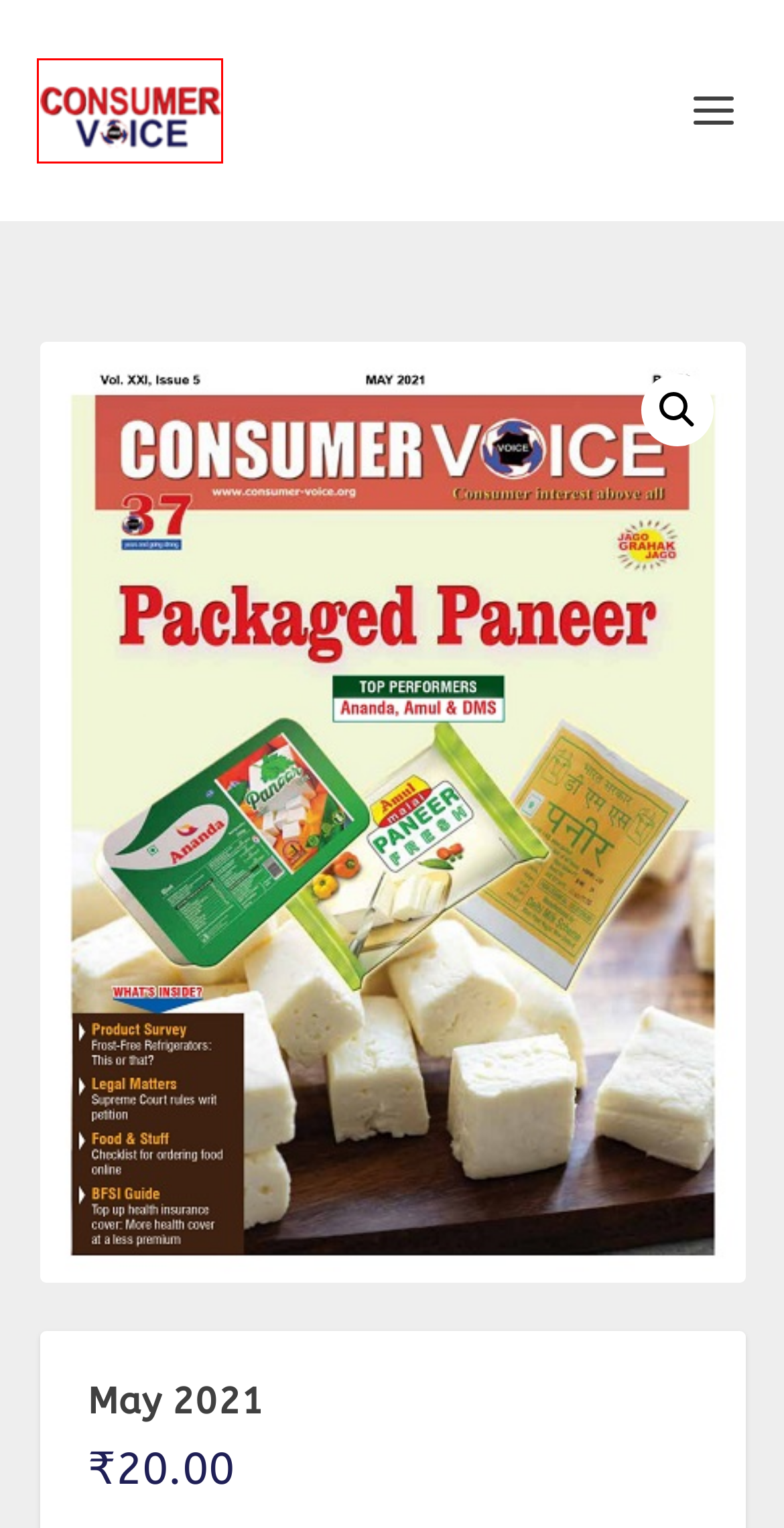Given a webpage screenshot featuring a red rectangle around a UI element, please determine the best description for the new webpage that appears after the element within the bounding box is clicked. The options are:
A. All Buying Guides | Consumer Voice
B. Magazine 2017 | Consumer Voice
C. Magazine 2022 | Consumer Voice
D. Magazine 2023 | Consumer Voice
E. January 2019 | Consumer Voice
F. Consumer Voice
G. Magazine 2024 | Consumer Voice
H. Legal Service | Consumer Voice

F